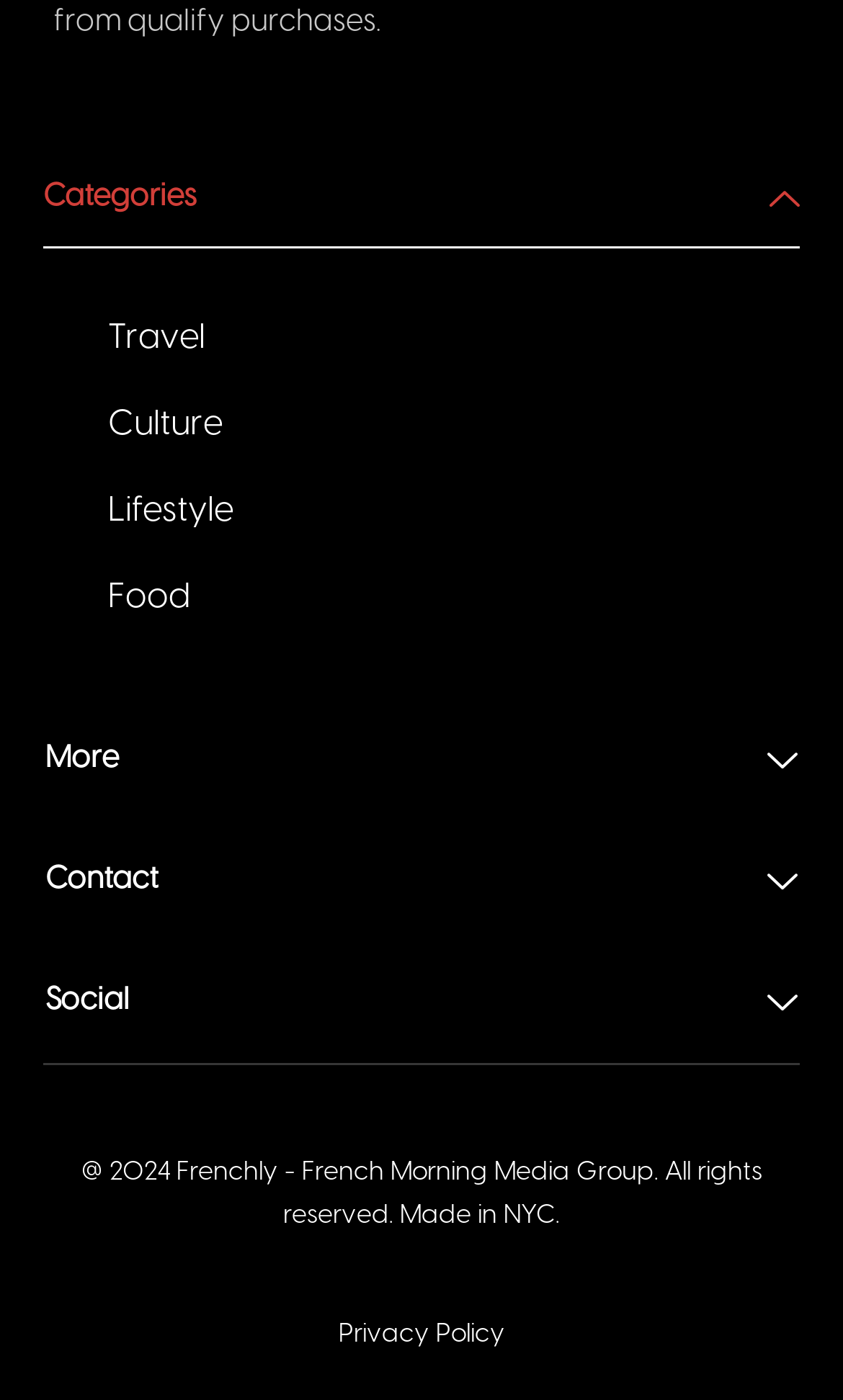Identify the bounding box coordinates of the element to click to follow this instruction: 'Select Travel'. Ensure the coordinates are four float values between 0 and 1, provided as [left, top, right, bottom].

[0.128, 0.228, 0.244, 0.255]